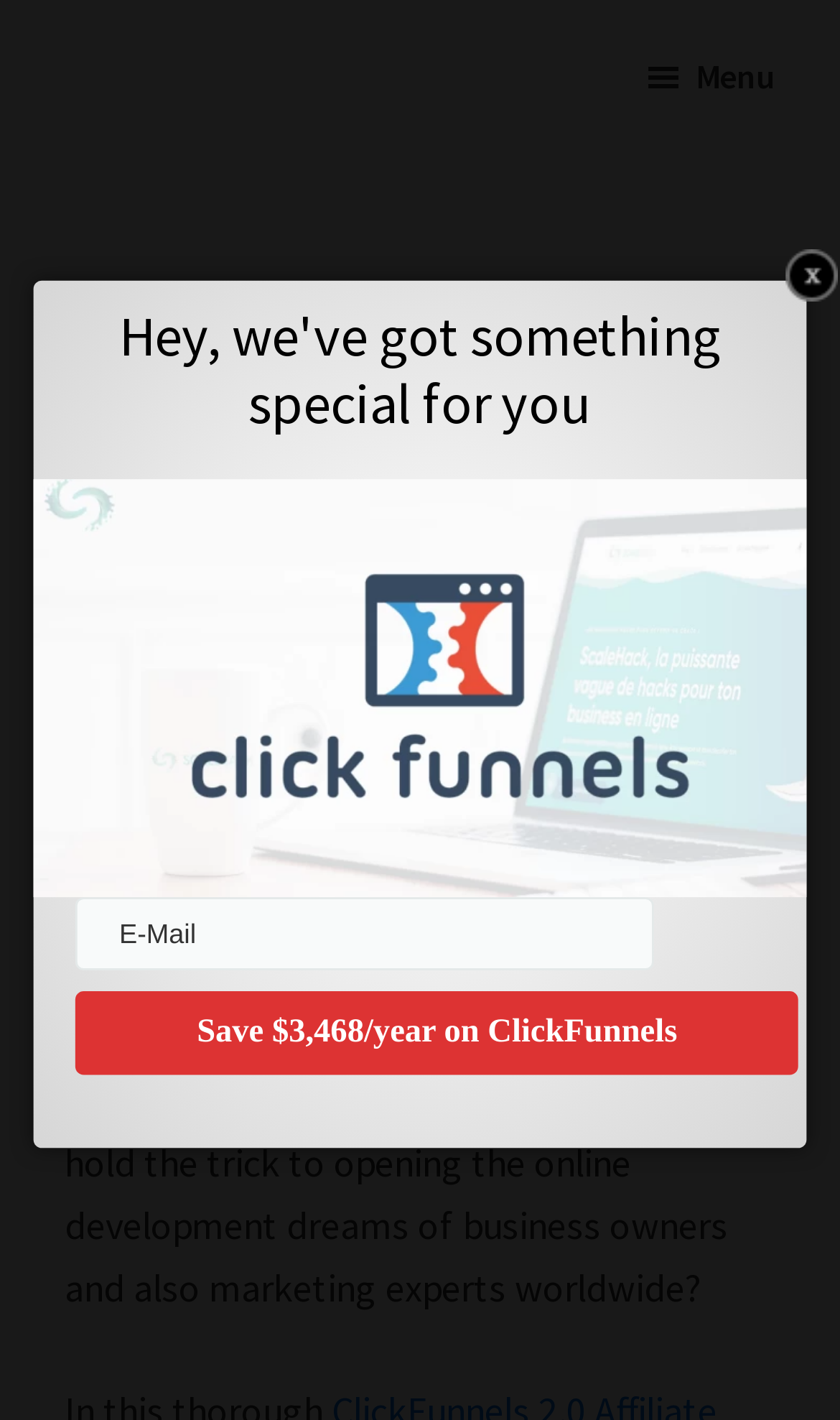Find the bounding box coordinates for the UI element that matches this description: "name="email" placeholder="E-Mail"".

[0.09, 0.632, 0.779, 0.683]